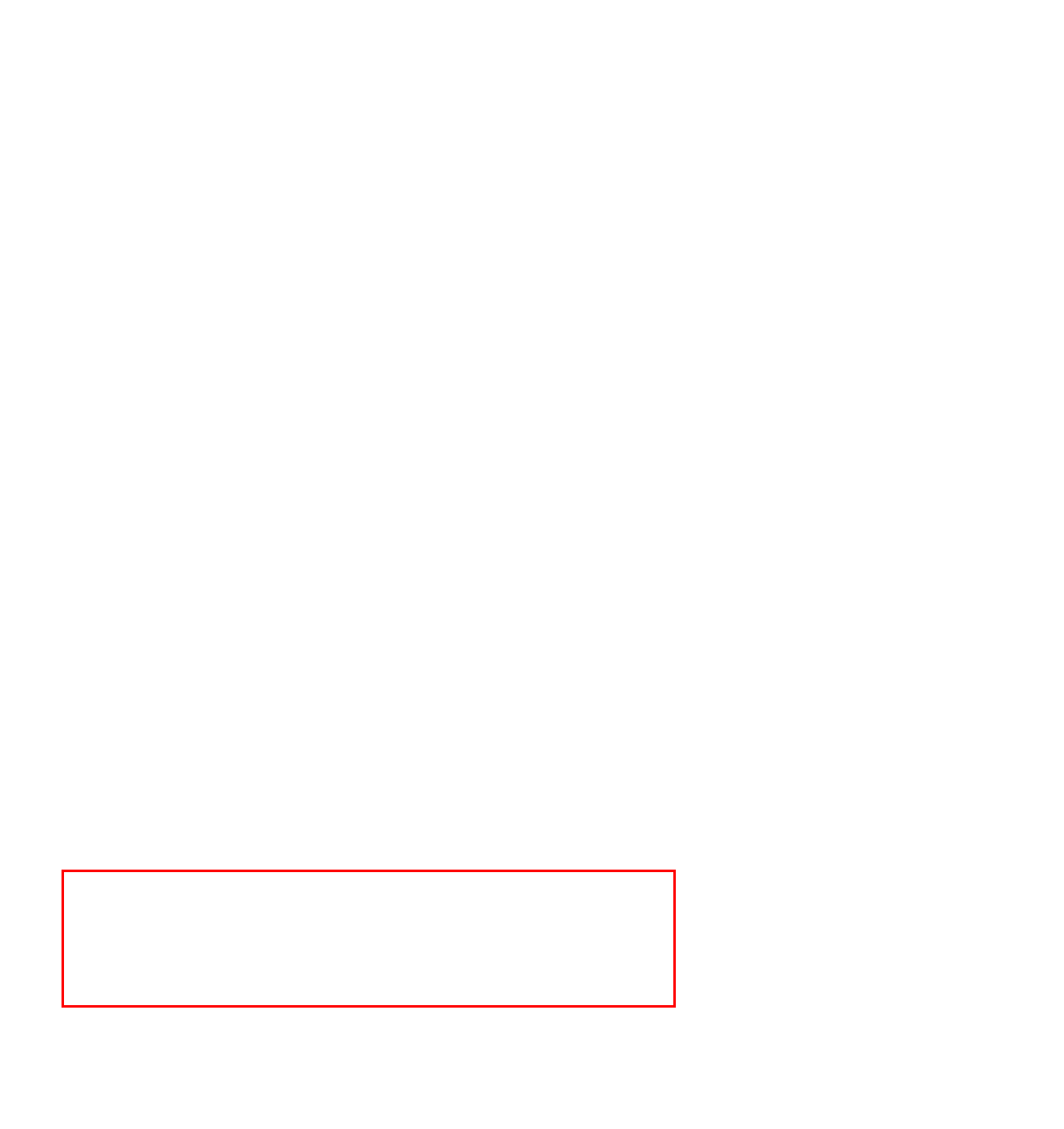Using the webpage screenshot, recognize and capture the text within the red bounding box.

How to avoid 8 common mistakes that hurt your chances of getting federal financial aid for college CNBC – March 17, 2023 Completing the FAFSA application is the first step to determining your eligibility for grants, scholarships, work-study programs and federal student loans. However, any errors you make on the form could mean receiving less aid than you qualify for.